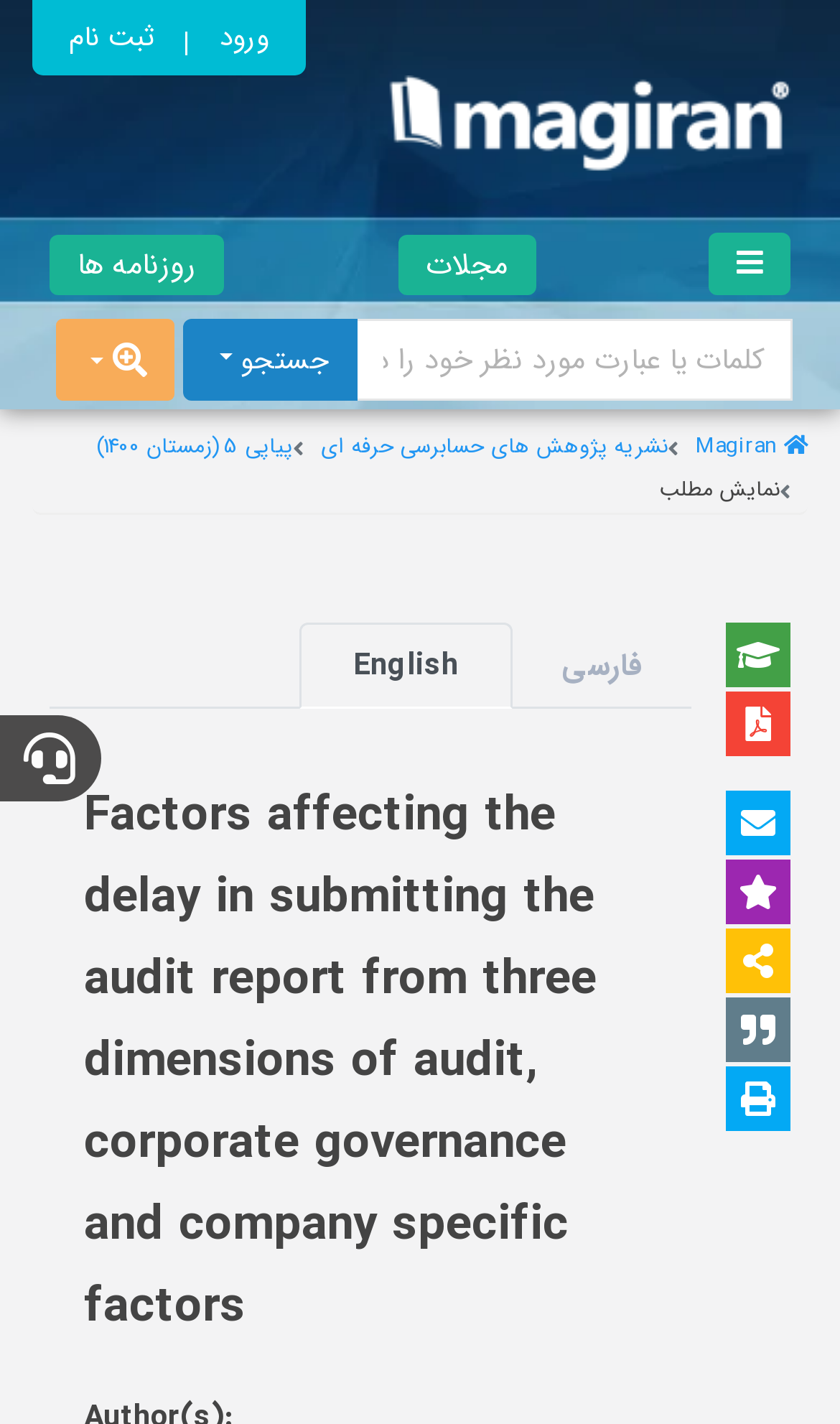What is the purpose of the navigation 'breadcrumb' section?
Use the screenshot to answer the question with a single word or phrase.

Show navigation path